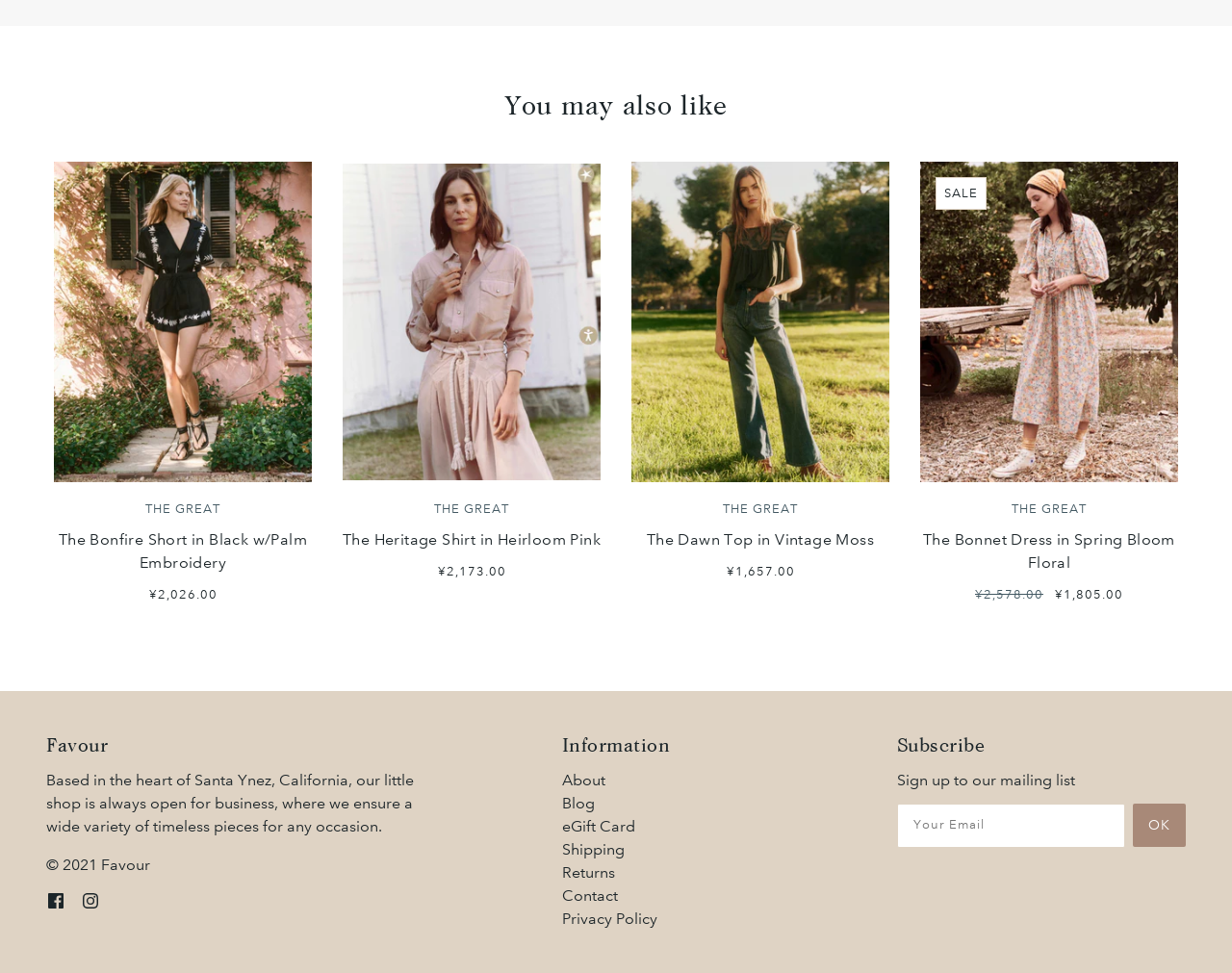What is the purpose of the textbox?
Give a one-word or short-phrase answer derived from the screenshot.

Enter email